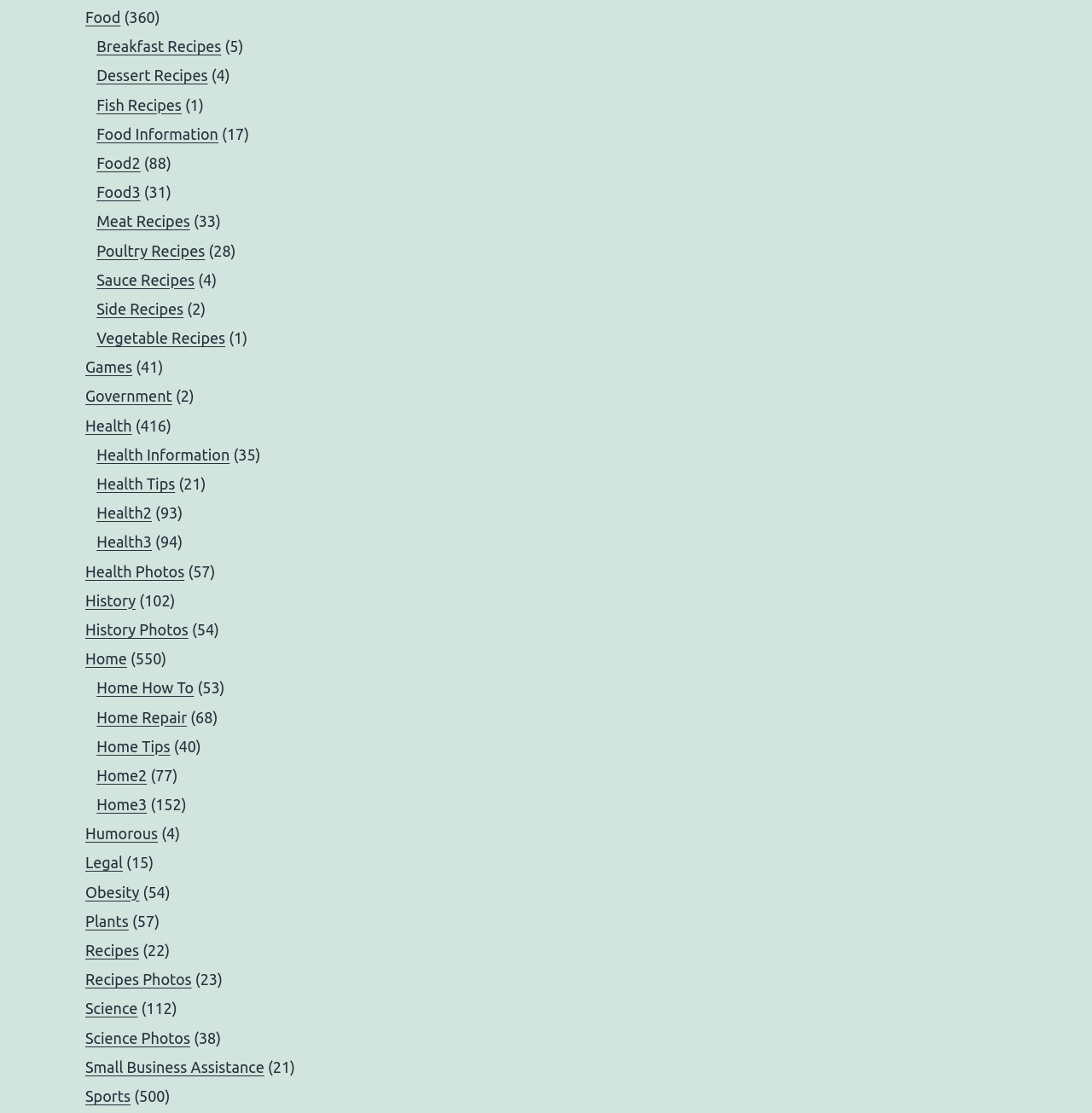How many poultry recipes are available?
Please give a detailed and elaborate answer to the question based on the image.

I found the link 'Poultry Recipes' with a corresponding StaticText '(28)' which indicates that there are 28 poultry recipes available.